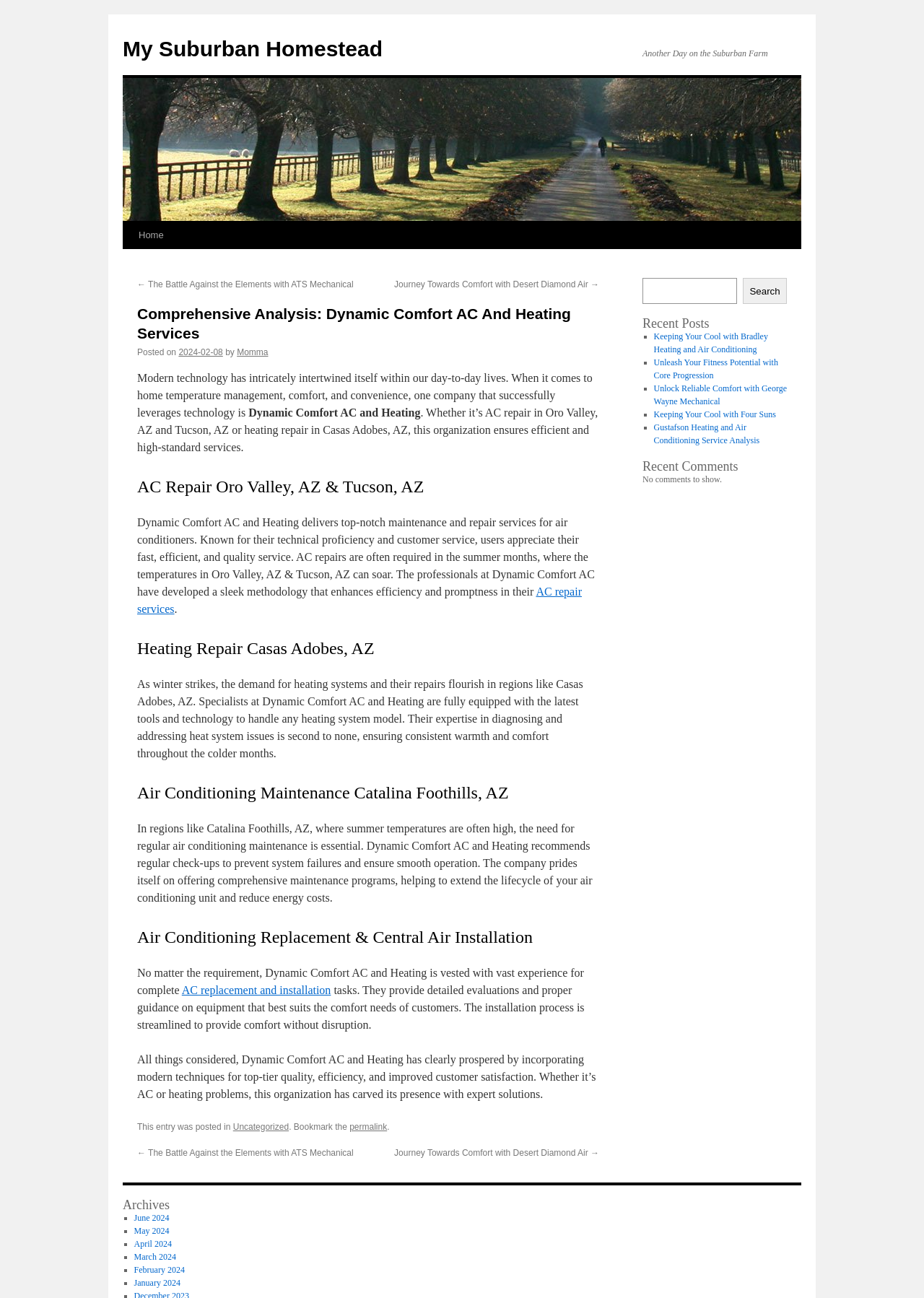Given the description: "May 2024", determine the bounding box coordinates of the UI element. The coordinates should be formatted as four float numbers between 0 and 1, [left, top, right, bottom].

[0.145, 0.944, 0.183, 0.952]